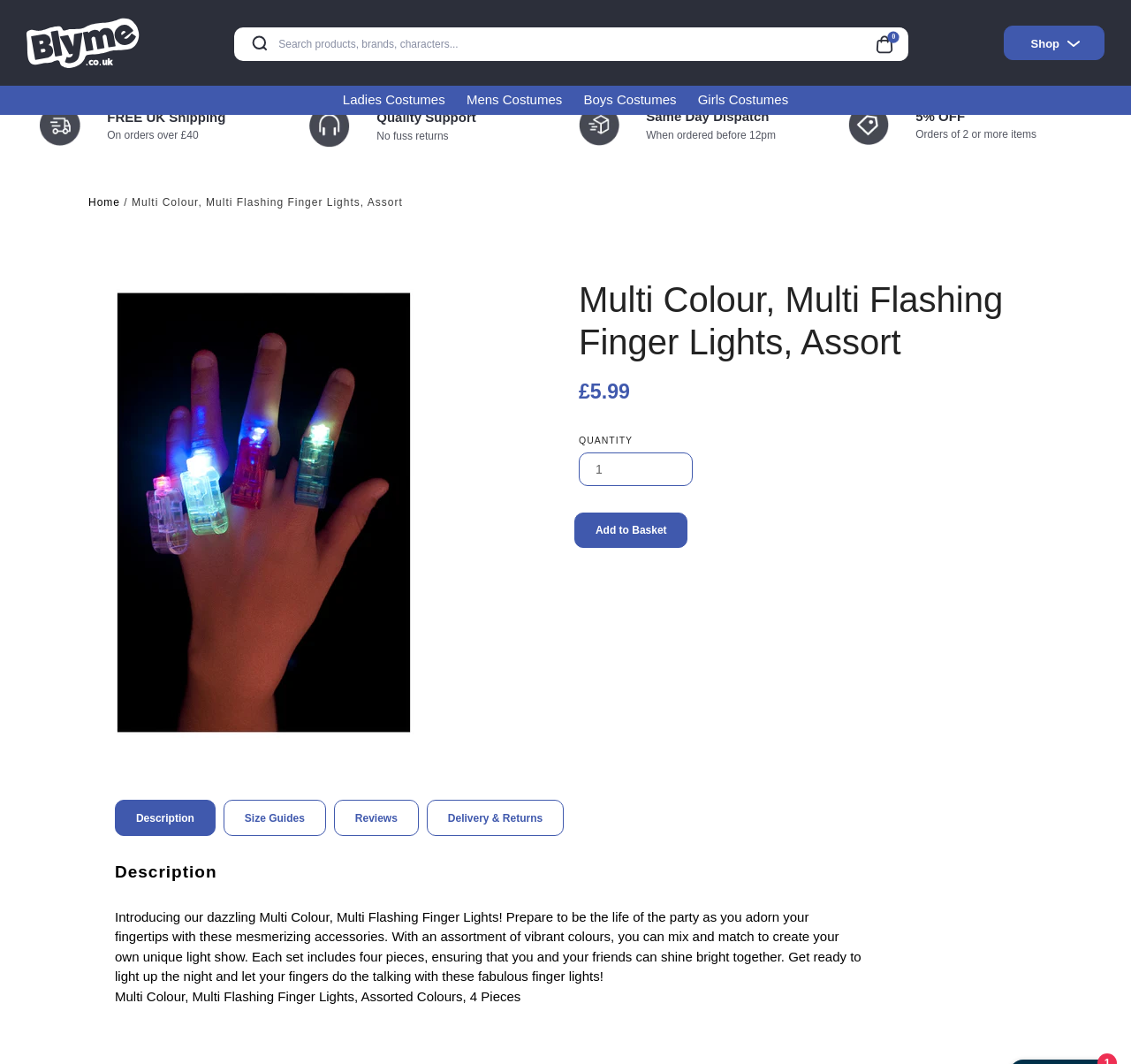Please provide a detailed answer to the question below by examining the image:
How many pieces are included in the Multi Colour, Multi Flashing Finger Lights set?

I found the information about the number of pieces included in the set by reading the product description, which states that each set includes four pieces.